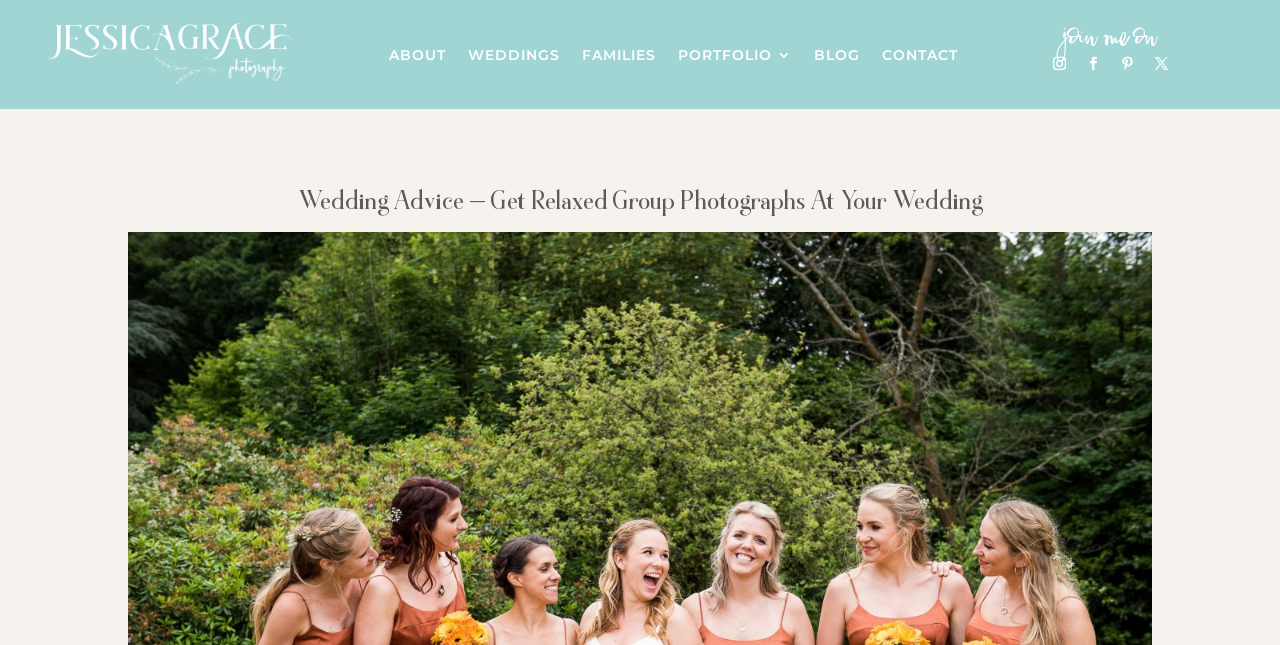Answer the question using only one word or a concise phrase: What is the purpose of the 'BLOG' link?

To access blog posts